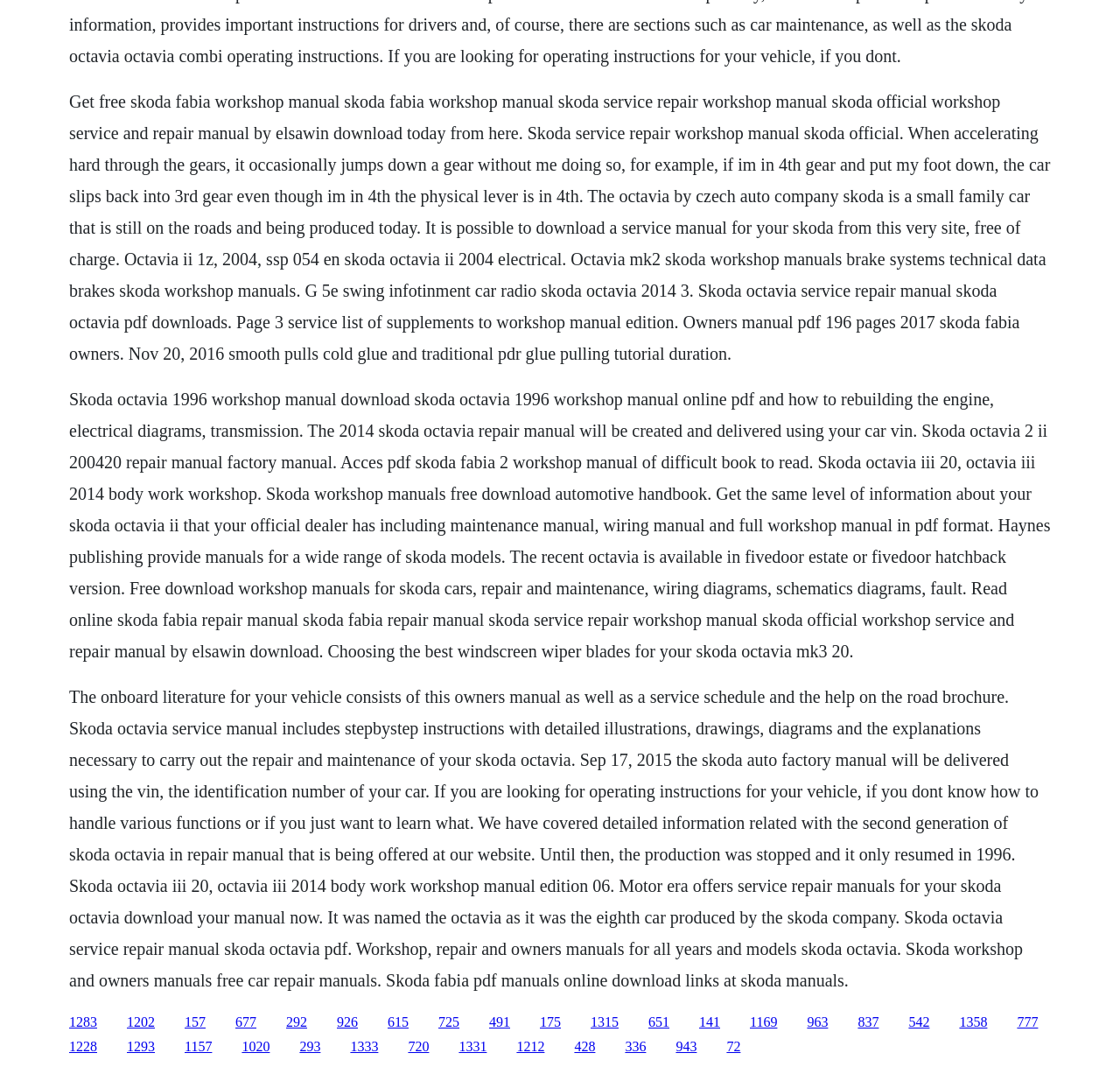Determine the bounding box coordinates of the section I need to click to execute the following instruction: "Click the link to read Skoda Octavia service repair manual". Provide the coordinates as four float numbers between 0 and 1, i.e., [left, top, right, bottom].

[0.113, 0.95, 0.138, 0.964]